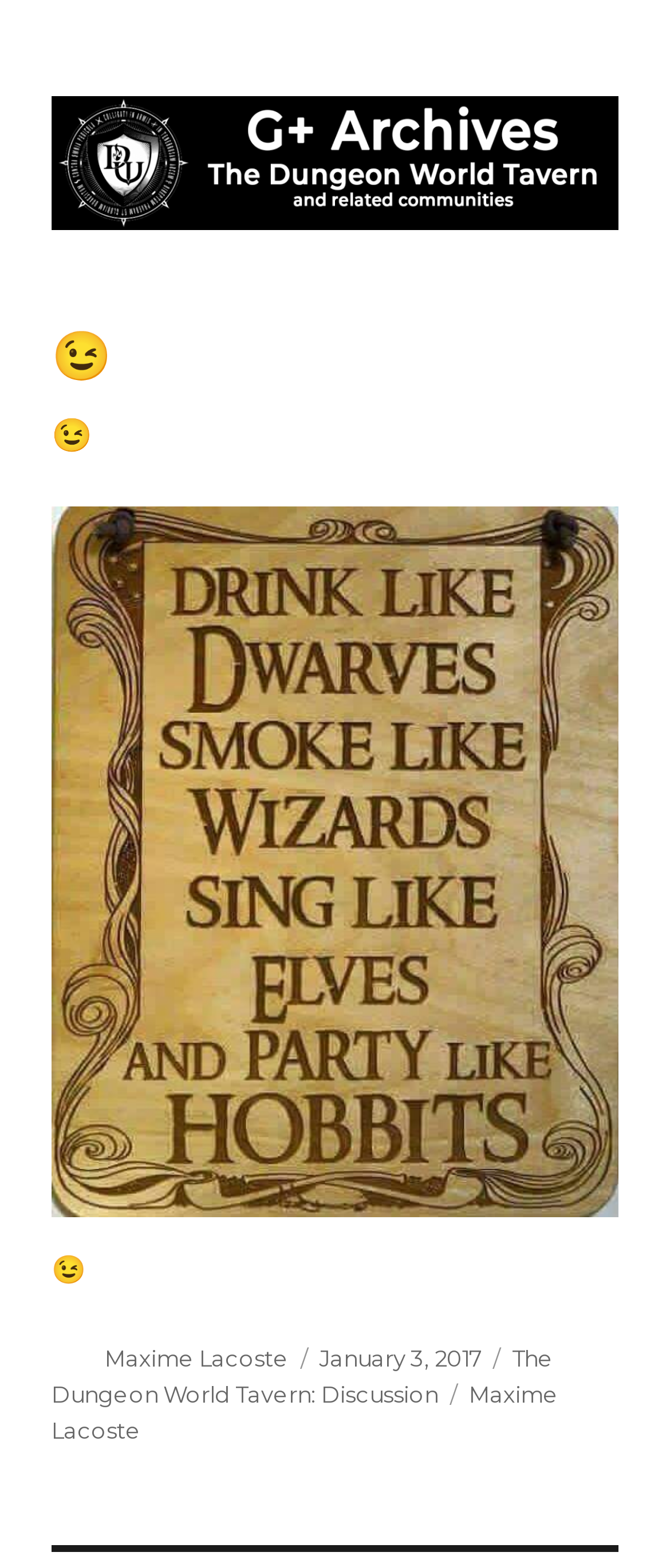Kindly respond to the following question with a single word or a brief phrase: 
What is the image associated with the post?

Dungeon World Tavern G+ Archives